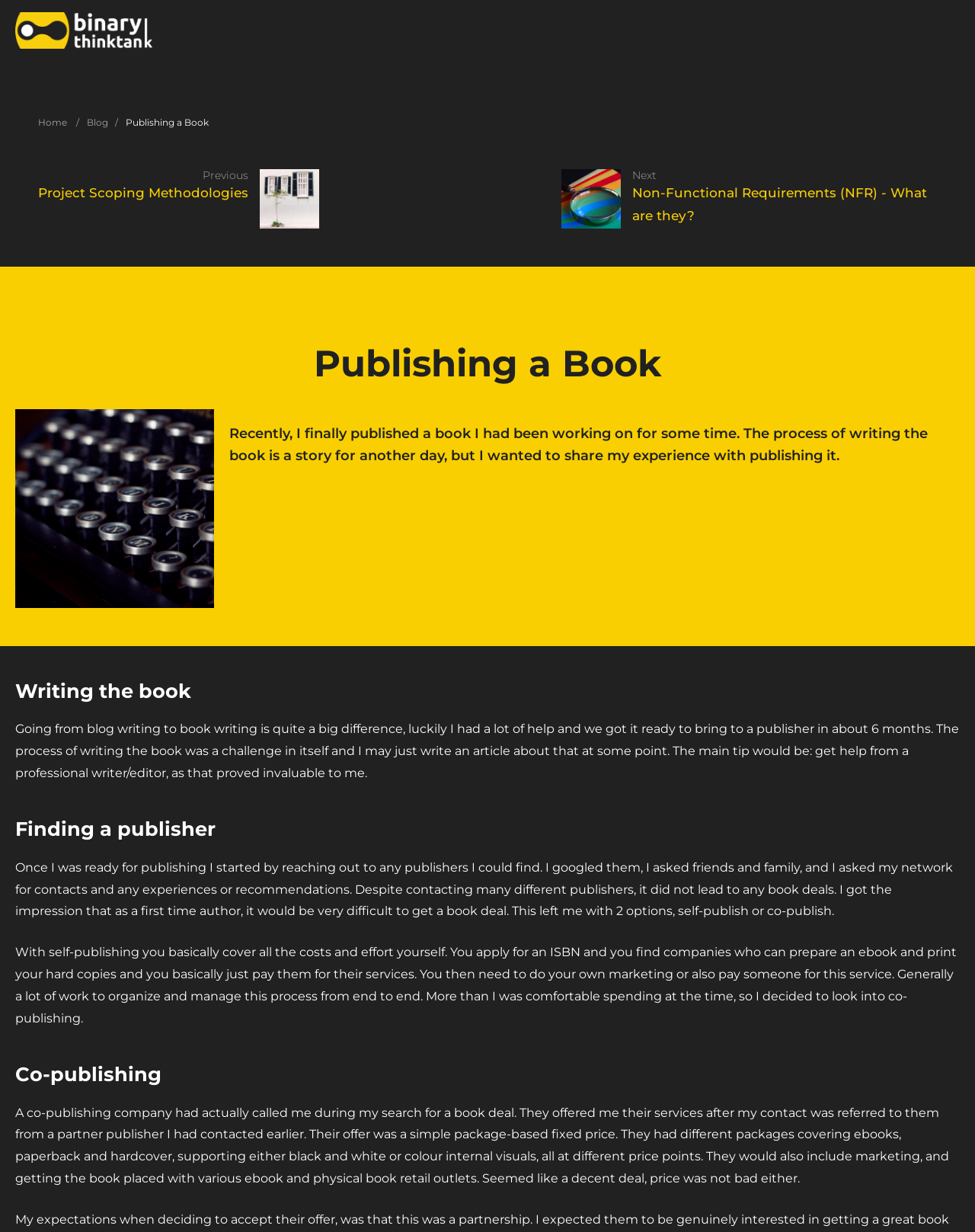Provide a brief response to the question below using a single word or phrase: 
Why did the author decide not to self-publish?

Too much work